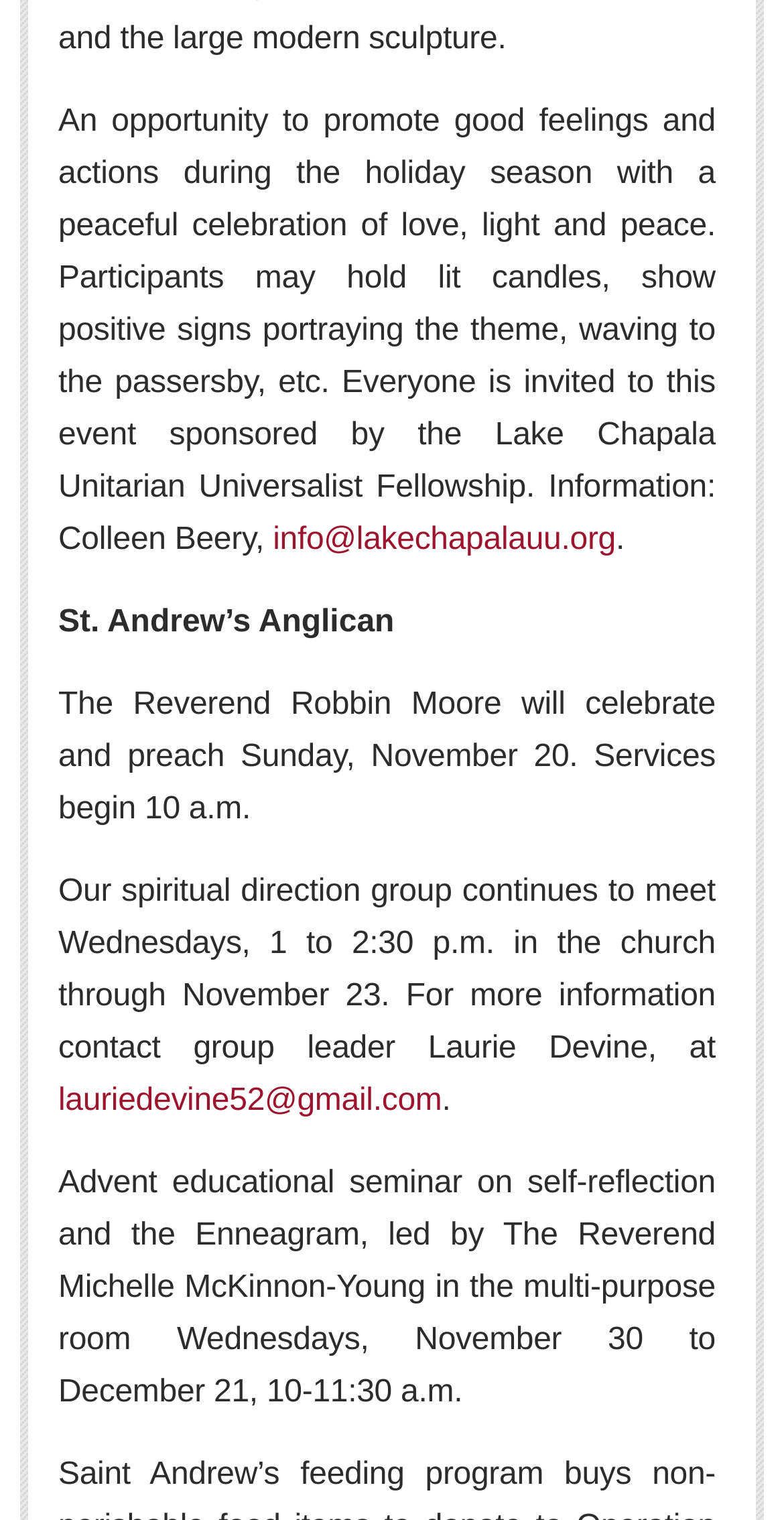Please find the bounding box for the UI element described by: "parent_node: SUBSCRIBE name="contact[email]" placeholder="Your email"".

None